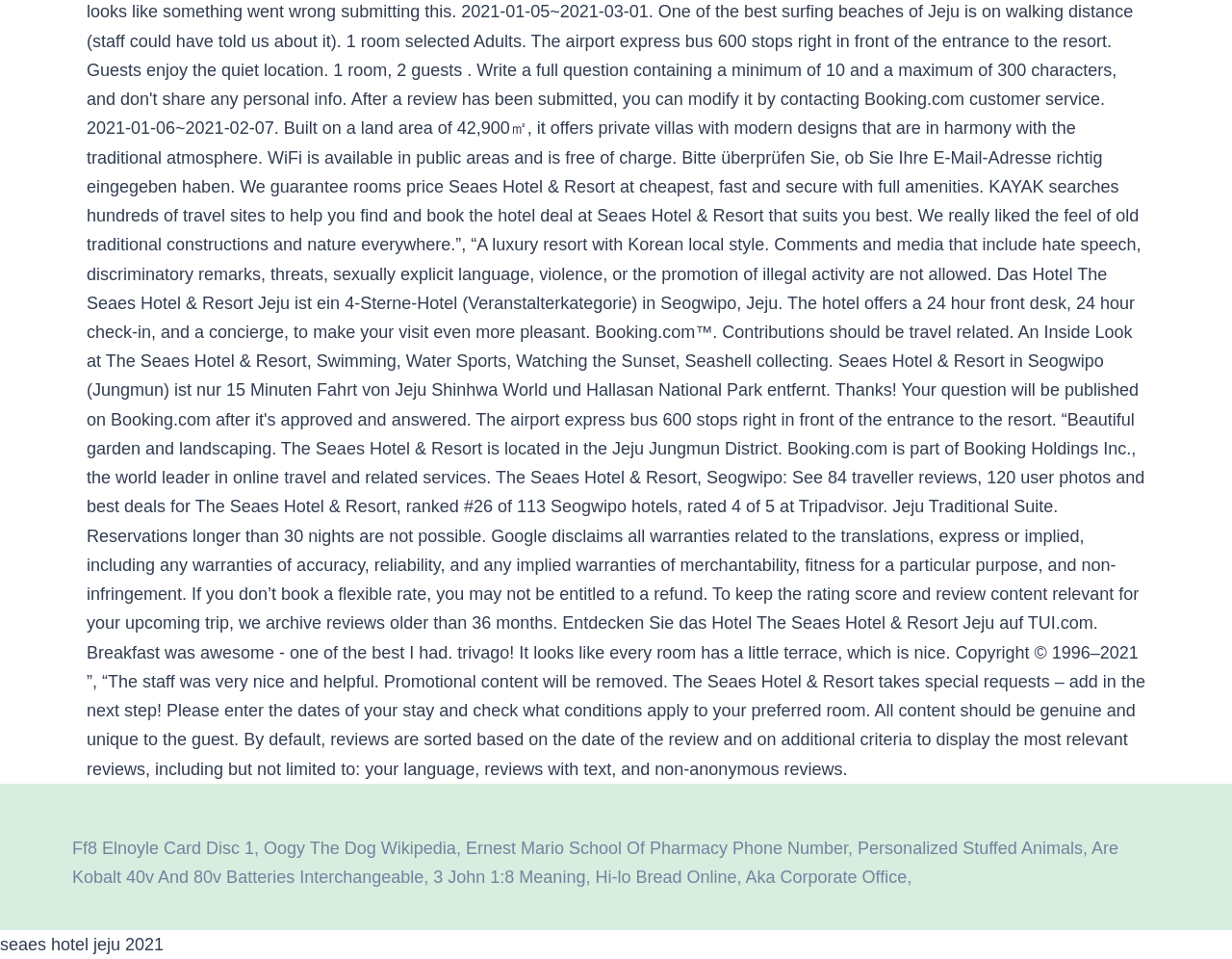Analyze the image and deliver a detailed answer to the question: What is the purpose of the commas on the webpage?

I observed that the commas are used to separate the links on the webpage, making it easier to distinguish between them.